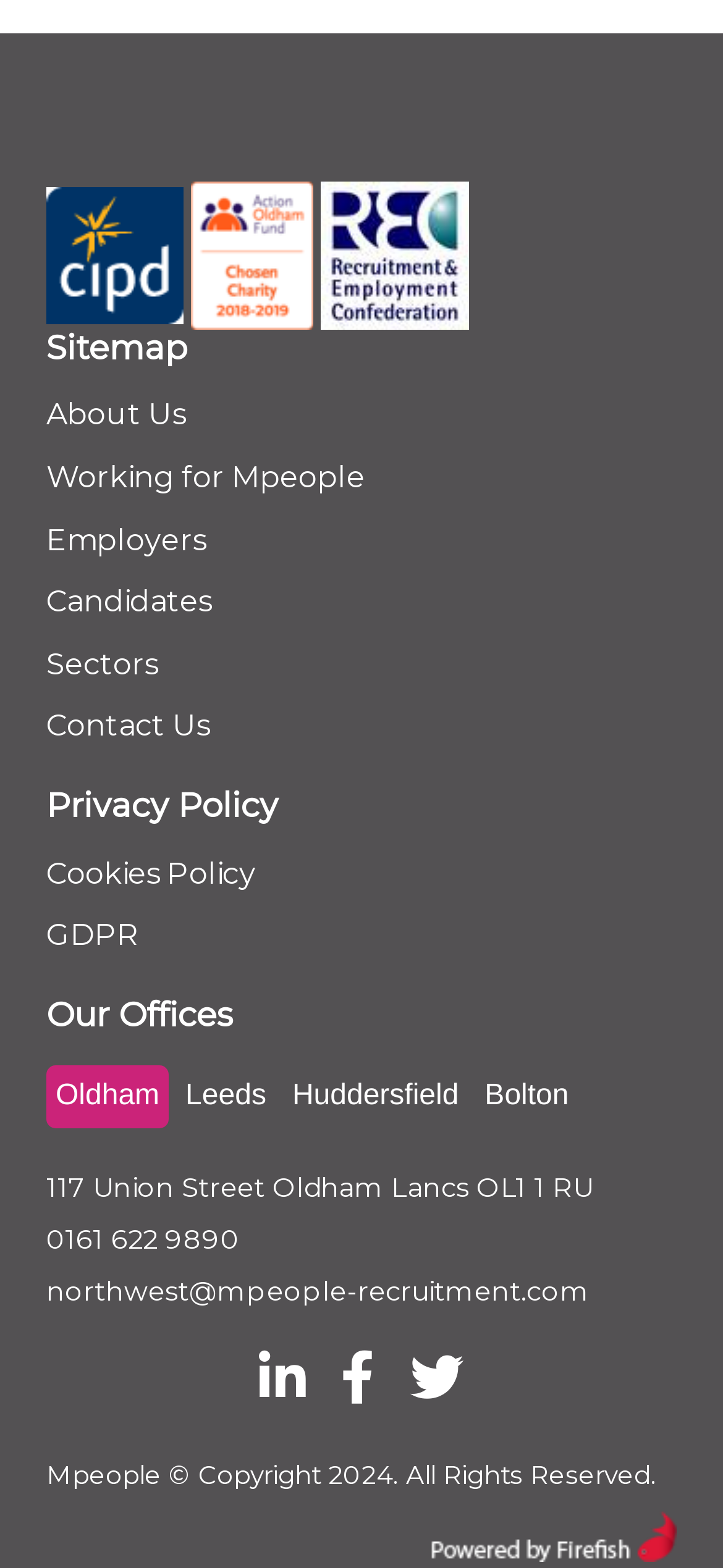Identify the bounding box of the HTML element described as: "title="Recruitment Software - Firefish Software"".

[0.595, 0.969, 0.936, 0.988]